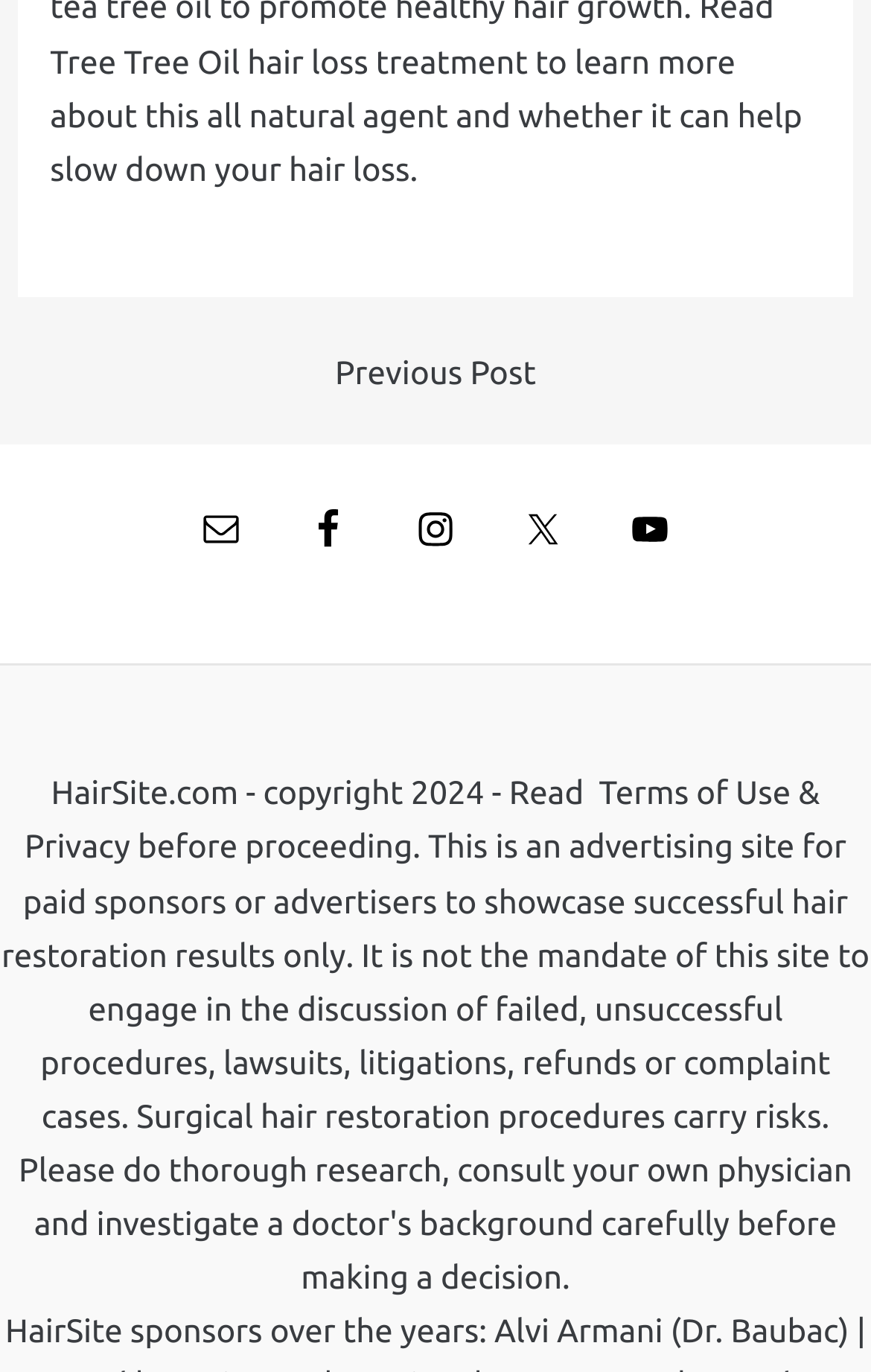Given the description "Terms of Use & Privacy", determine the bounding box of the corresponding UI element.

[0.028, 0.564, 0.941, 0.631]